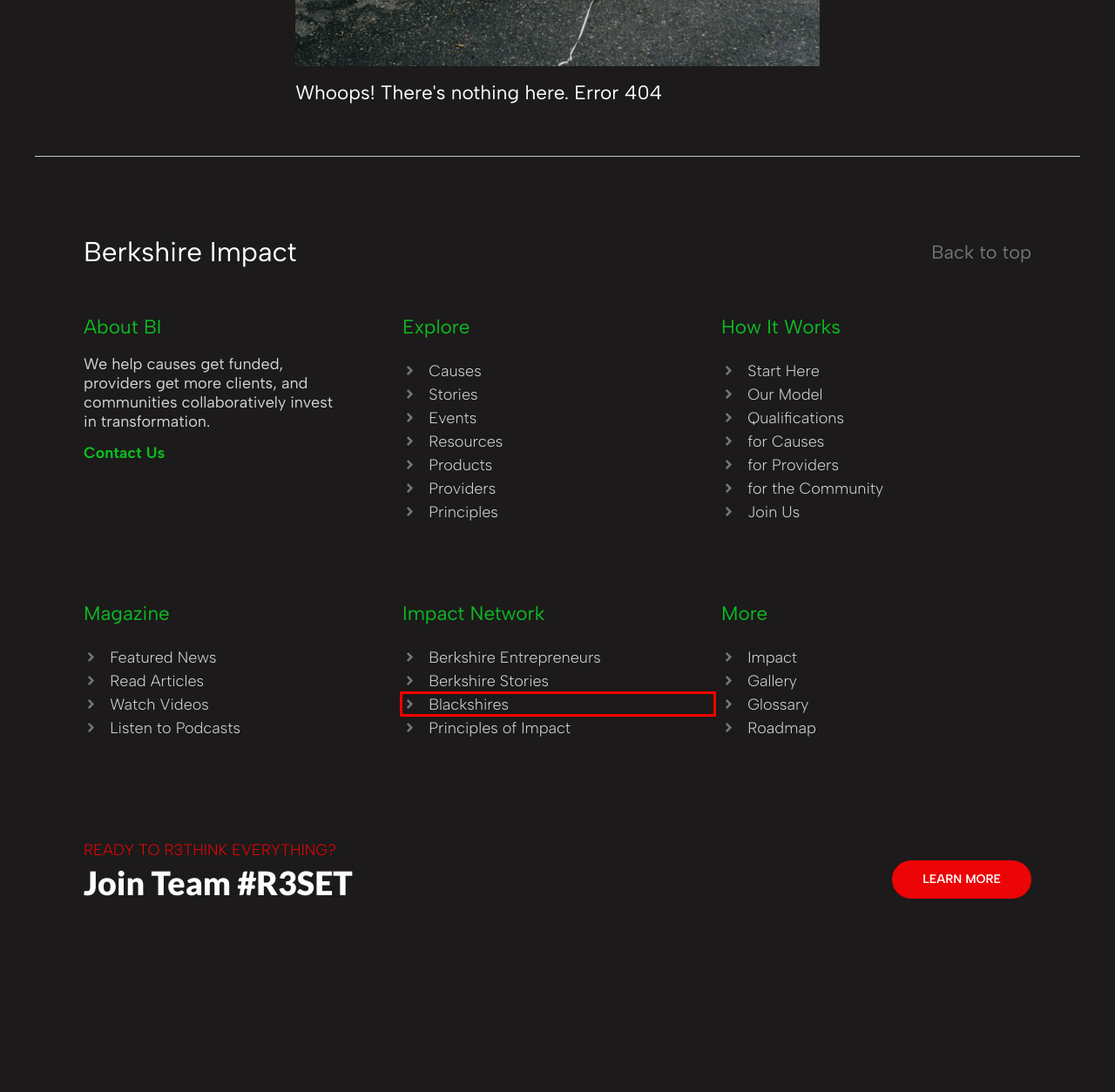You have been given a screenshot of a webpage, where a red bounding box surrounds a UI element. Identify the best matching webpage description for the page that loads after the element in the bounding box is clicked. Options include:
A. Glossary - Berkshire Stories
B. How It Works - Nonprofits - Berkshire Stories
C. Berkshire Impact Home - Berkshire Impact
D. Articles - Berkshire Stories
E. Contact Us - Berkshire Impact
F. Videos - Berkshire Stories
G. Blackshires – Lift Your Community
H. Podcasts - Berkshire Stories

G